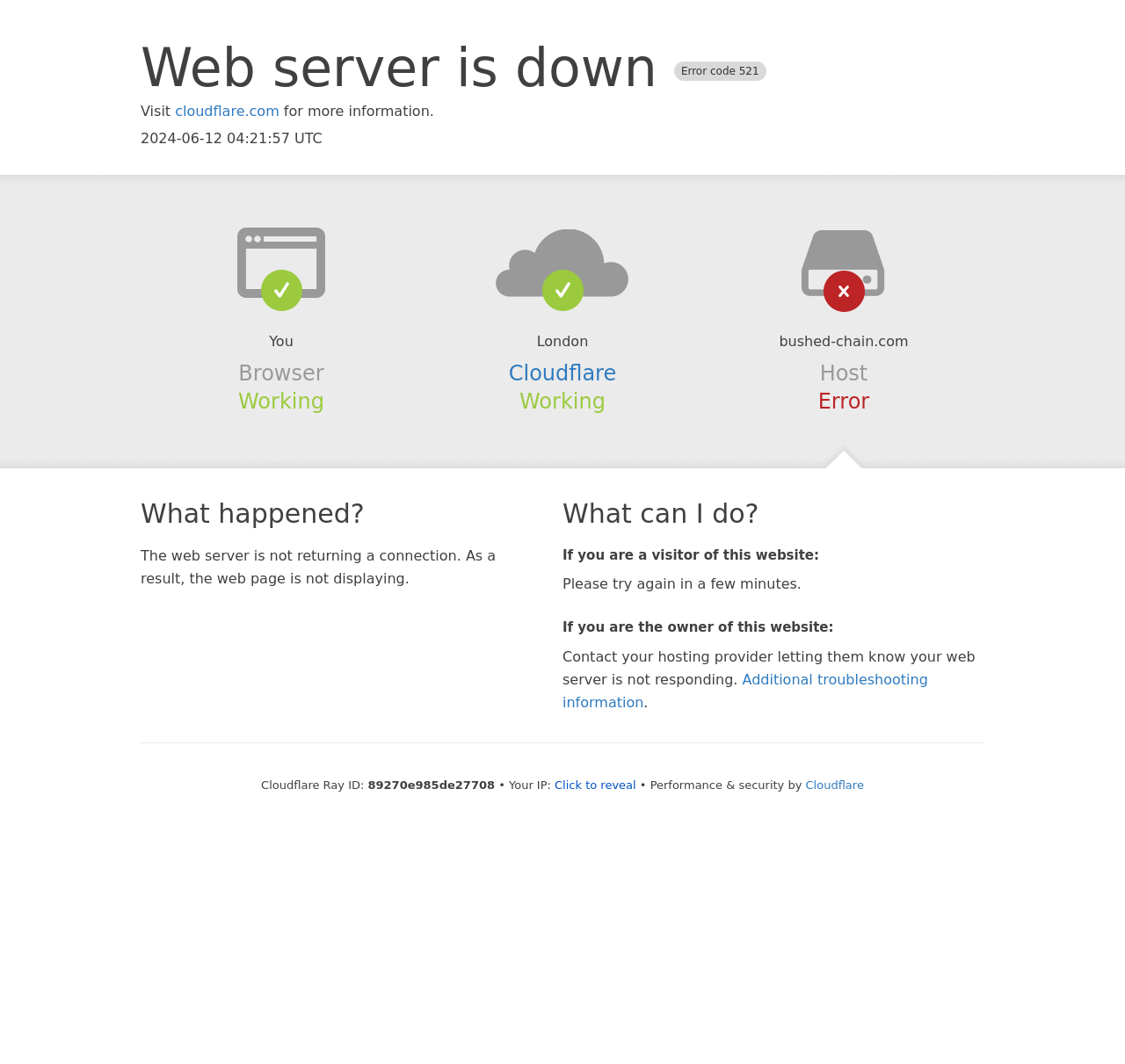Please find the bounding box for the UI element described by: "Click to reveal".

[0.493, 0.731, 0.565, 0.744]